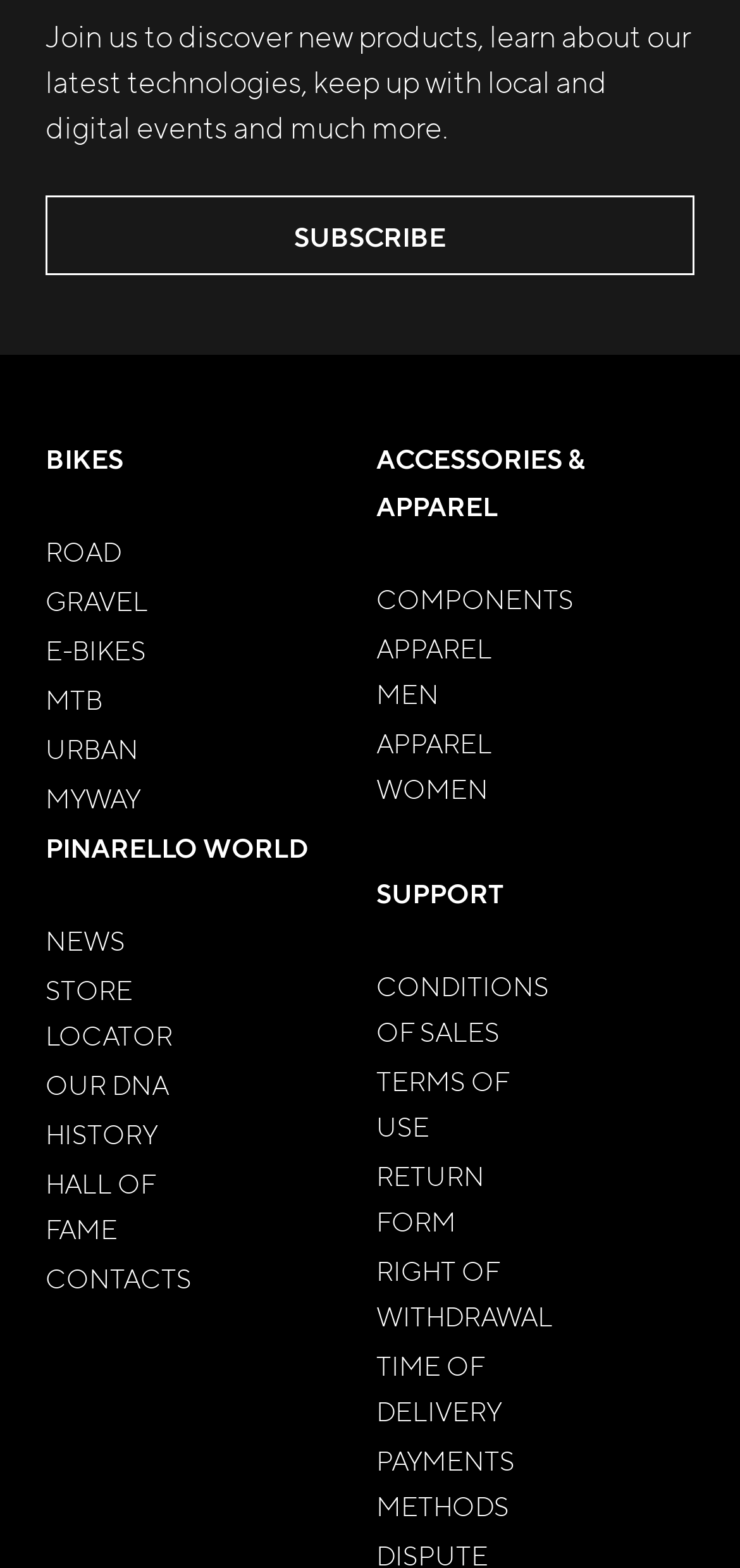How many categories of bikes are available?
Please craft a detailed and exhaustive response to the question.

The website has a list of links on the left side, which appear to be categories of bikes. These categories are BIKES, ROAD, GRAVEL, E-BIKES, MTB, and URBAN. Therefore, there are 6 categories of bikes available on this website.